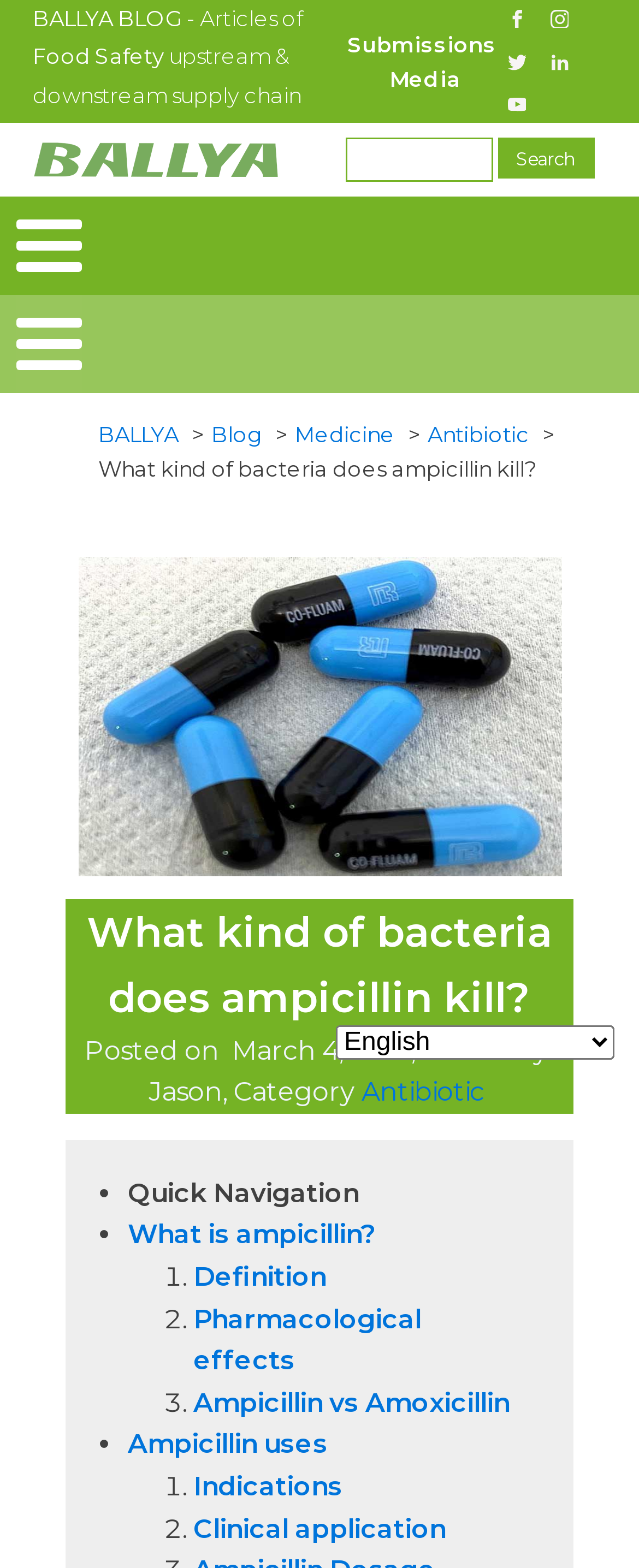What is the topic of the current article?
Your answer should be a single word or phrase derived from the screenshot.

Ampicillin